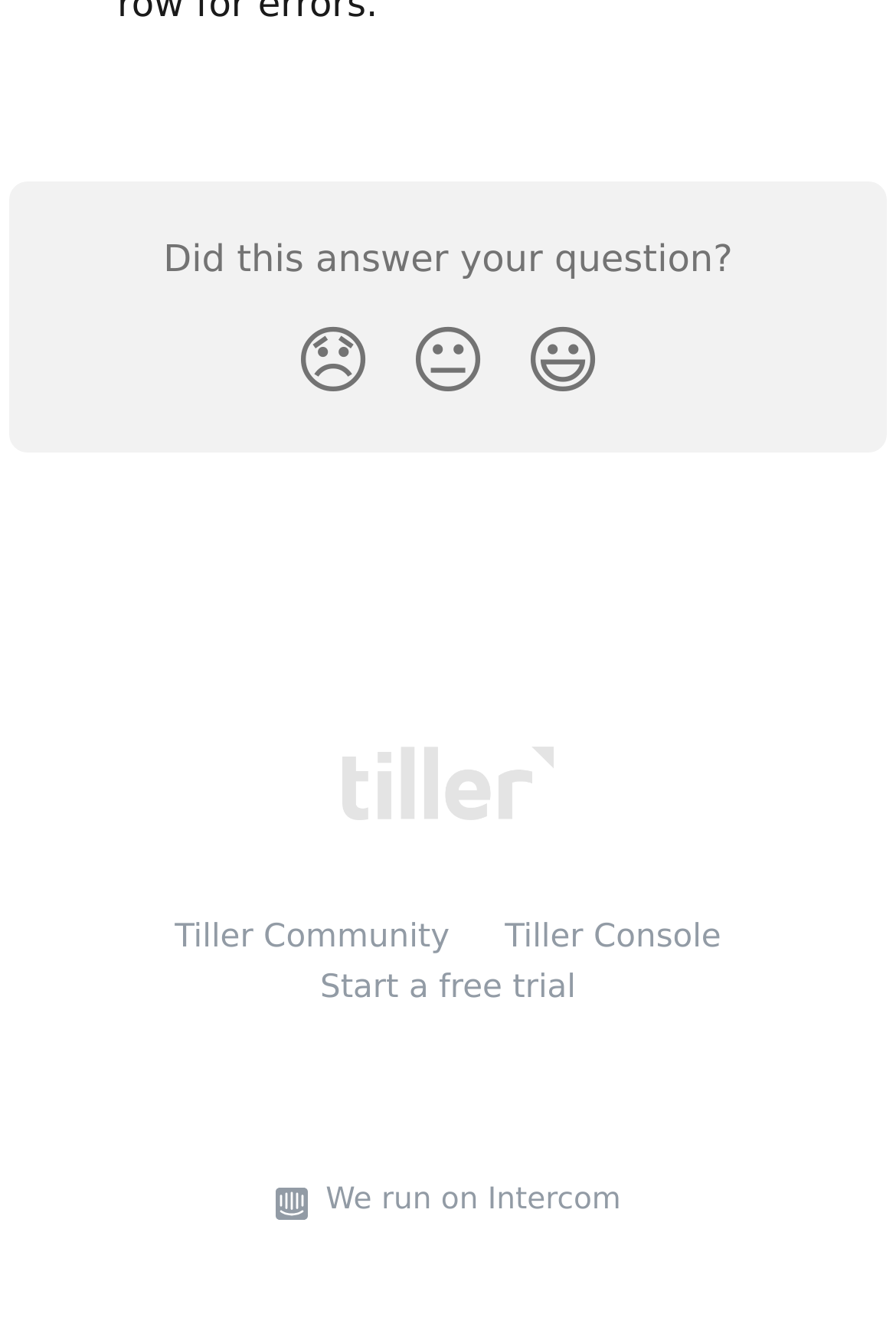Please mark the clickable region by giving the bounding box coordinates needed to complete this instruction: "Start a free trial".

[0.357, 0.725, 0.643, 0.753]